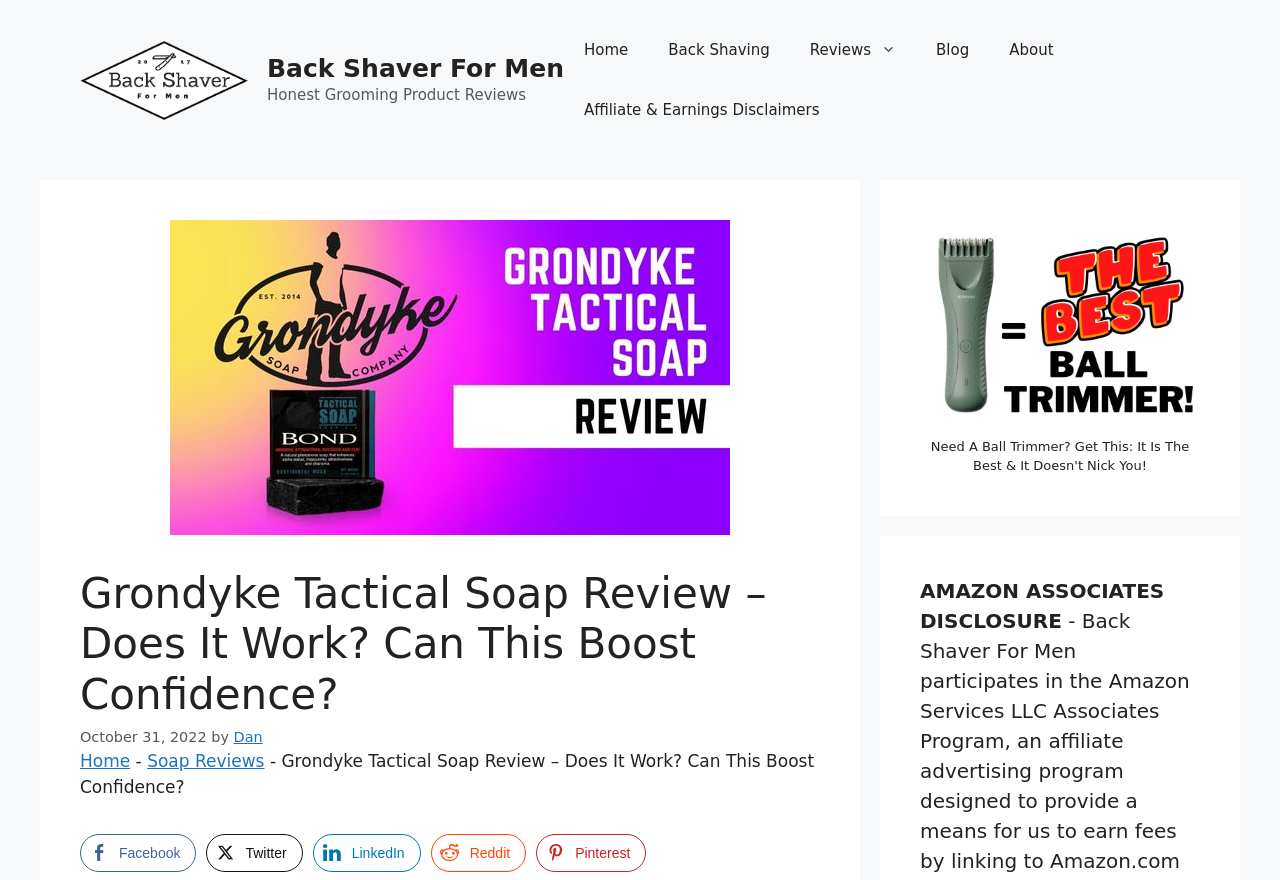Determine the bounding box coordinates for the element that should be clicked to follow this instruction: "Visit the 'Soap Reviews' page". The coordinates should be given as four float numbers between 0 and 1, in the format [left, top, right, bottom].

[0.115, 0.853, 0.207, 0.876]